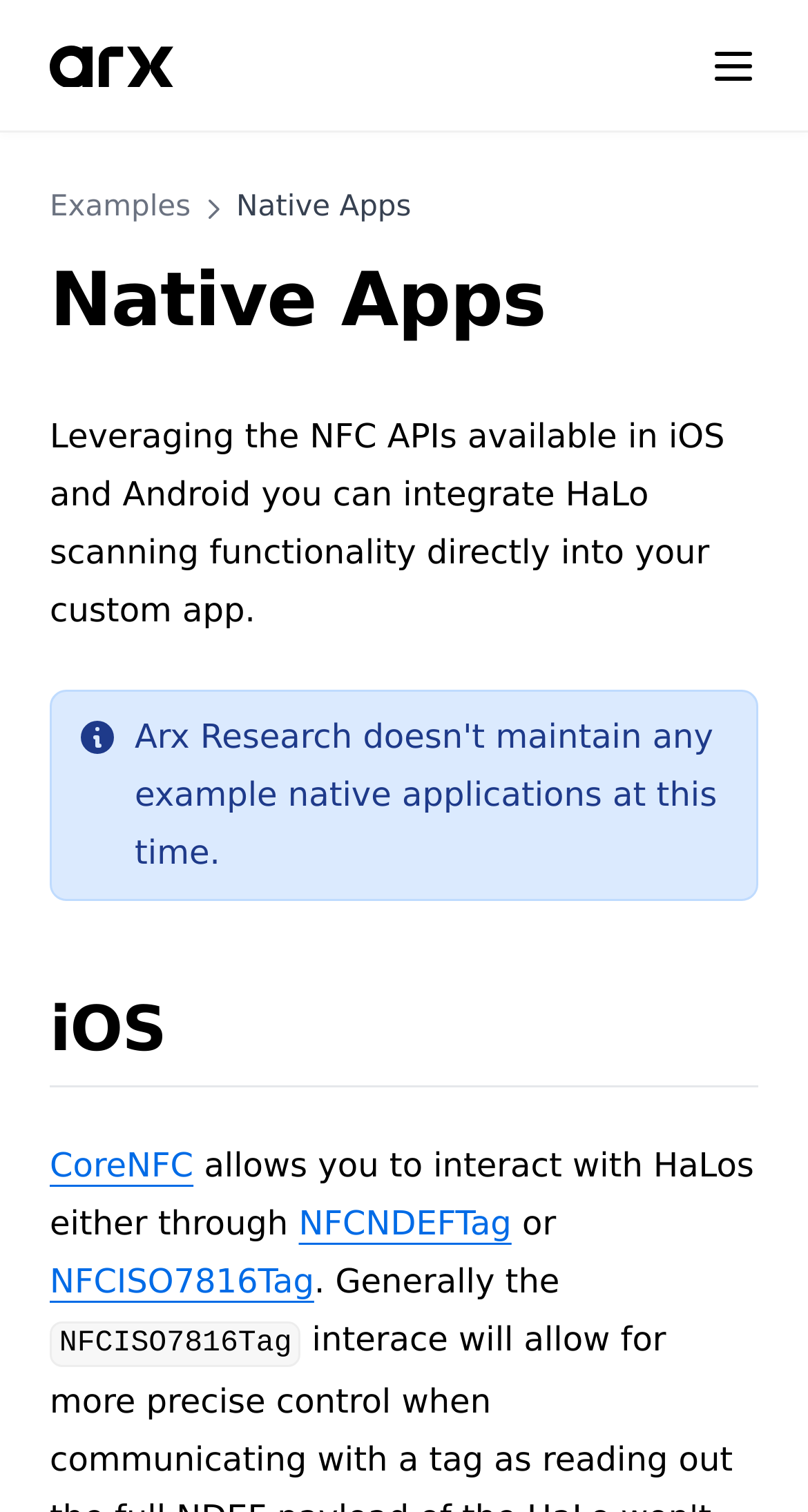Write a detailed summary of the webpage.

The webpage is about Native Apps, specifically focusing on Arx. At the top left, there is a link accompanied by an image. On the top right, a button labeled "Menu" is situated, which contains an image and several links, including "Native Apps", "# iOS", "# Android", "# React Native", and "Command Line Interface". 

Below the button, there is a link to "Projects" on the left, which has a subheading "Examples" and an image. To the right of the "Examples" subheading, there is another subheading "Native Apps". 

A heading "Native Apps" is positioned below the "Projects" link, followed by a paragraph of text that explains how to integrate HaLo scanning functionality into a custom app using NFC APIs available in iOS and Android. 

An image is placed below the paragraph, and then a heading "iOS Permalink for this section" appears, which contains a link to "Permalink for this section". 

The webpage continues with links to "CoreNFC", "NFCNDEFTag", and "NFCISO7816Tag", each opening in a new tab, along with static text that provides additional information about interacting with HaLos.